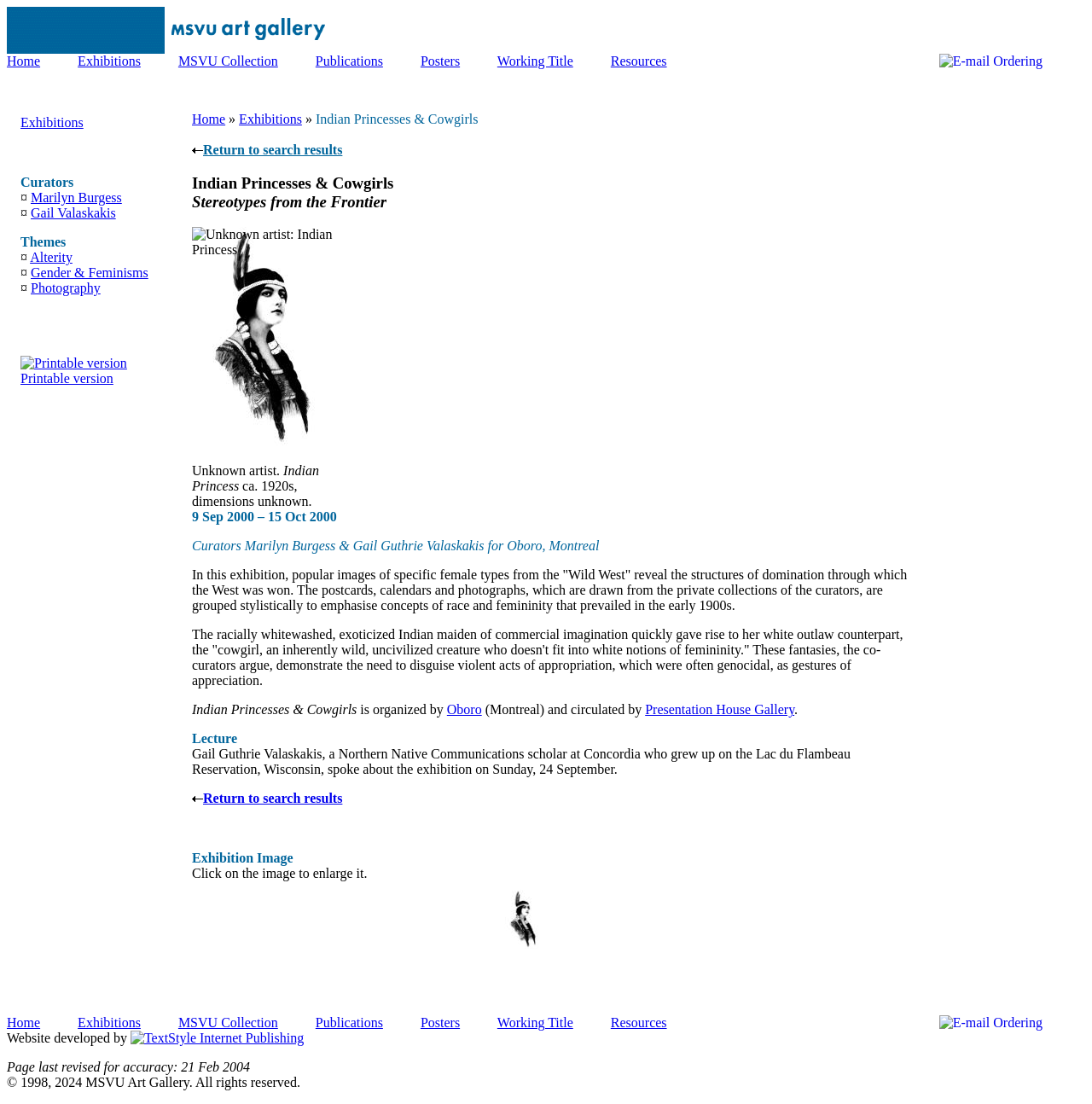Could you provide the bounding box coordinates for the portion of the screen to click to complete this instruction: "Enlarge the 'Unknown artist: Indian Princess' image"?

[0.462, 0.849, 0.498, 0.862]